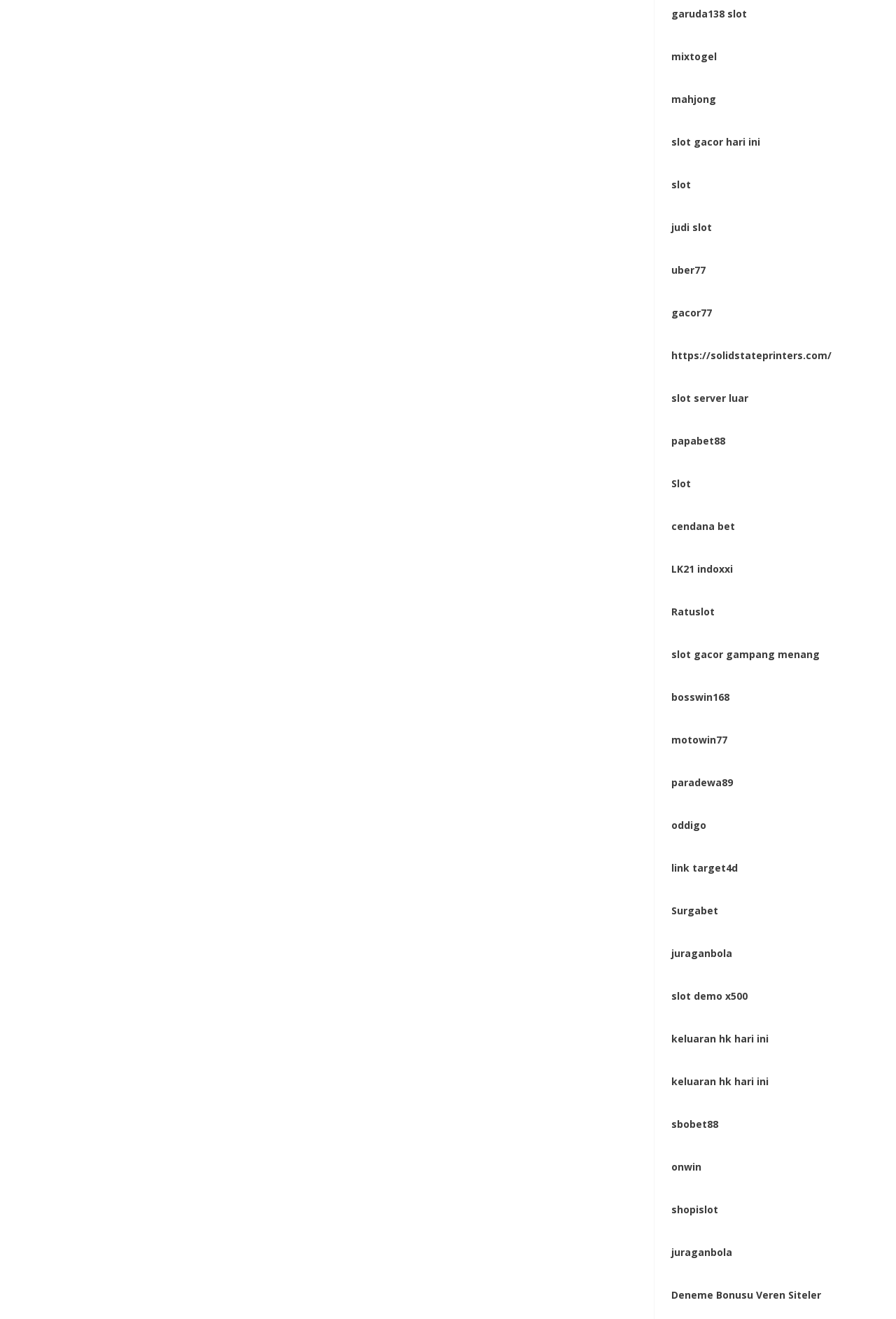Please answer the following question using a single word or phrase: 
What is the first link on the webpage?

garuda138 slot